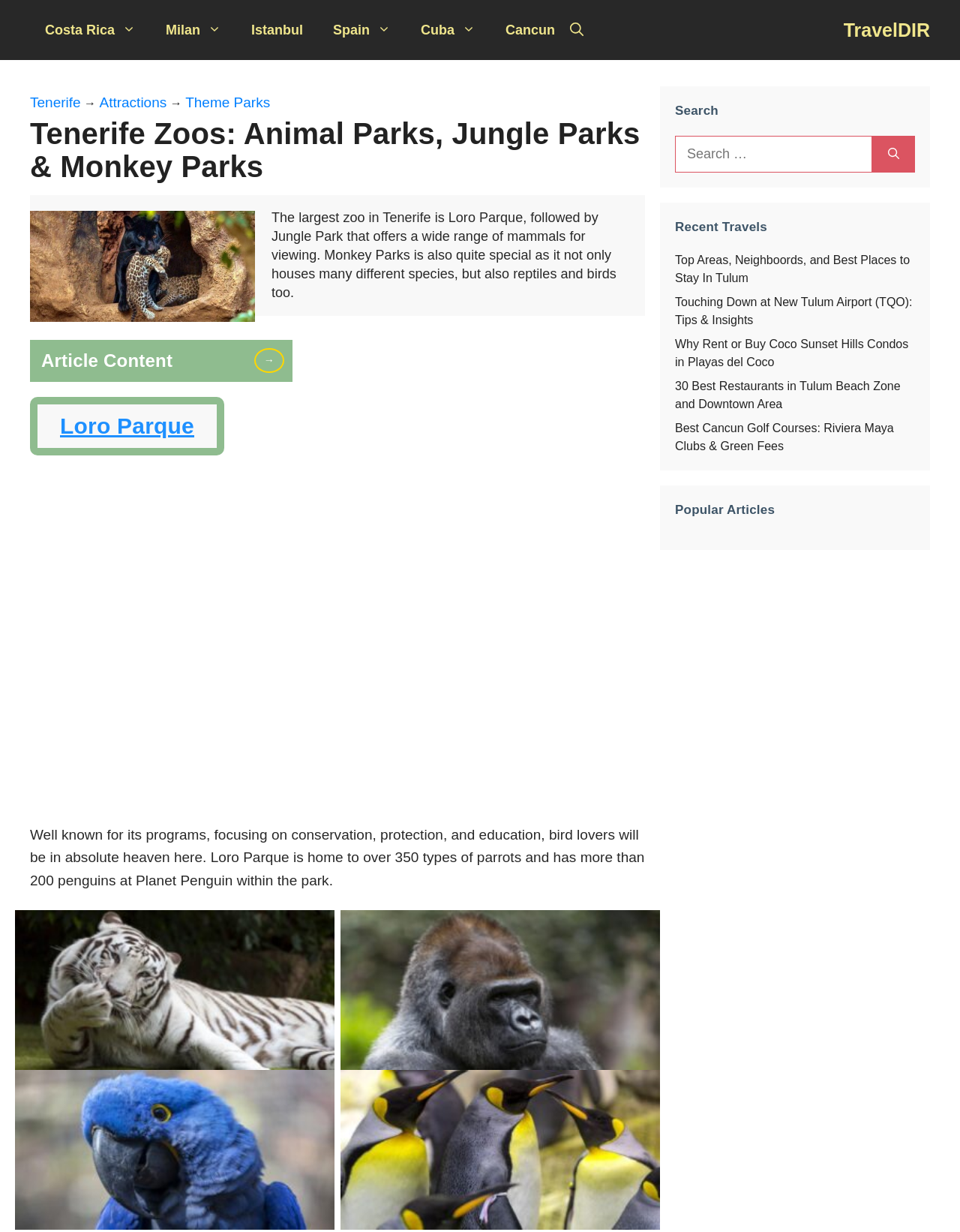Please indicate the bounding box coordinates for the clickable area to complete the following task: "Open the article about Top Areas, Neighboords, and Best Places to Stay In Tulum". The coordinates should be specified as four float numbers between 0 and 1, i.e., [left, top, right, bottom].

[0.703, 0.206, 0.948, 0.231]